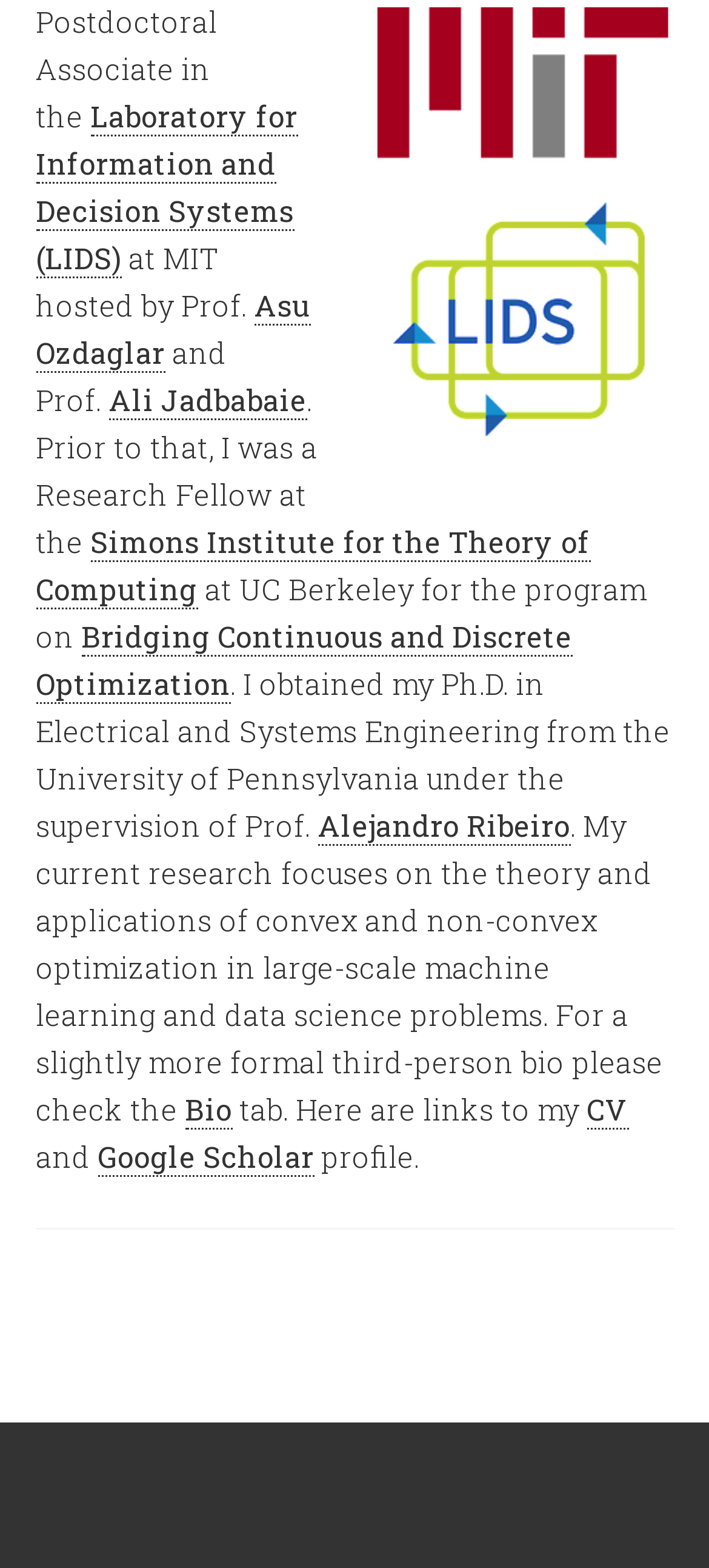Respond with a single word or phrase to the following question:
What is the name of the program the author was a part of at UC Berkeley?

Bridging Continuous and Discrete Optimization